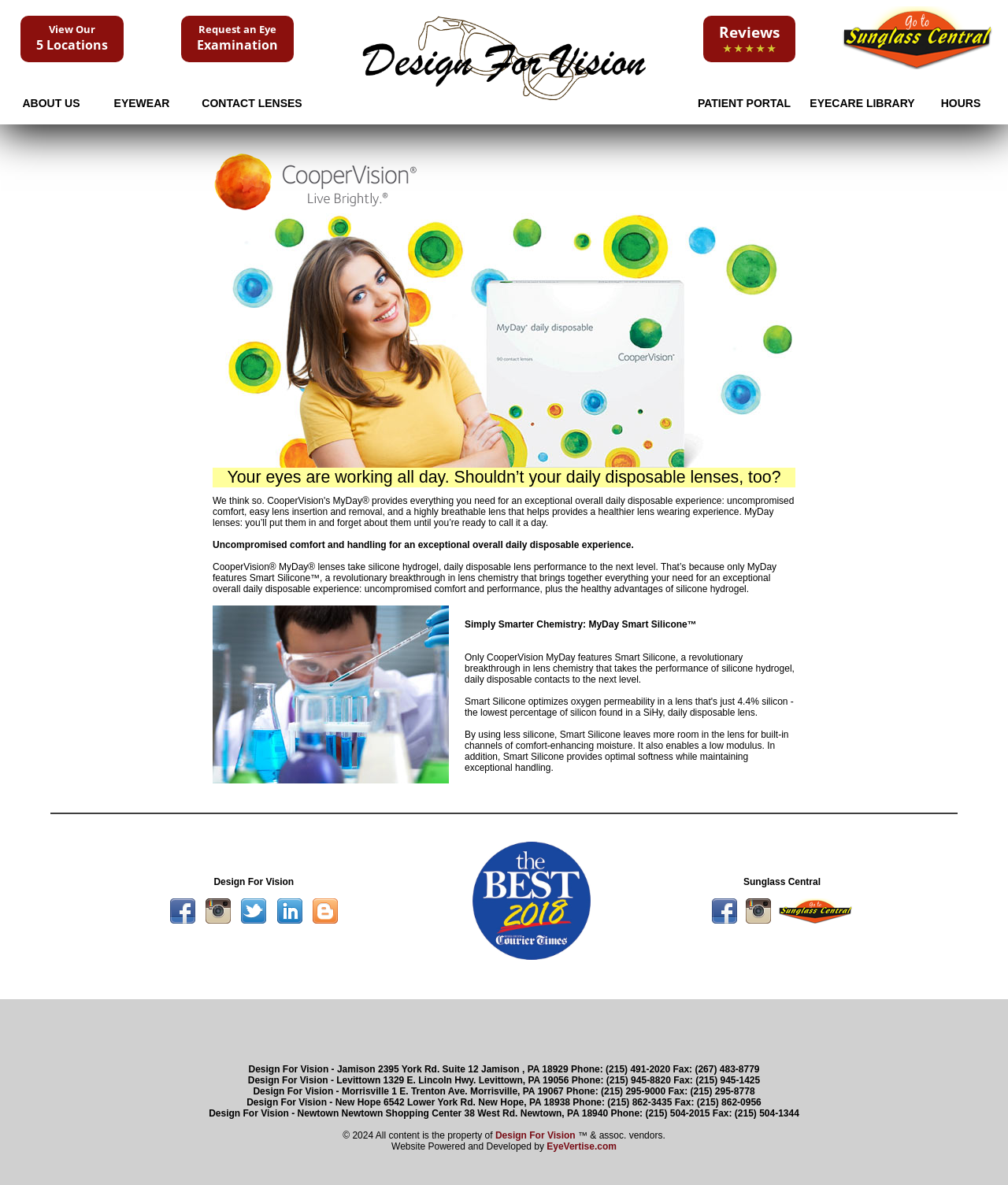Give a detailed overview of the webpage's appearance and contents.

This webpage is about CooperVision's myday daily disposable contact lenses. At the top, there is a logo and a navigation menu with links to "ABOUT US", "EYEWEAR", "CONTACT LENSES", "PATIENT PORTAL", "EYECARE LIBRARY", and "HOURS". Below the navigation menu, there is a section that describes the features and benefits of myday contact lenses, including uncompromised comfort, easy lens insertion and removal, and a highly breathable lens that provides a healthier lens wearing experience.

The main content area is divided into two columns. The left column contains a table with three rows, each featuring a heading and a brief description. The headings are "CooperVision Contact Lenses", "MyDay Contact Lenses", and "Your eyes are working all day. Shouldn’t your daily disposable lenses, too?". The right column contains a longer text that explains the benefits of myday contact lenses, including their comfort, handling, and health advantages.

At the bottom of the page, there are three sections. The first section is a table with two columns, each containing a list of links to different locations, including "Design For Vision" and "Sunglass Central". The second section is a table with a single column, containing contact information for several locations, including addresses, phone numbers, and fax numbers. The third section is a table with a single column, containing a list of links to different locations, including "Design For Vision - Jamison", "Design For Vision - Levittown", "Design For Vision - Morrisville", and "Design For Vision - New Hope".